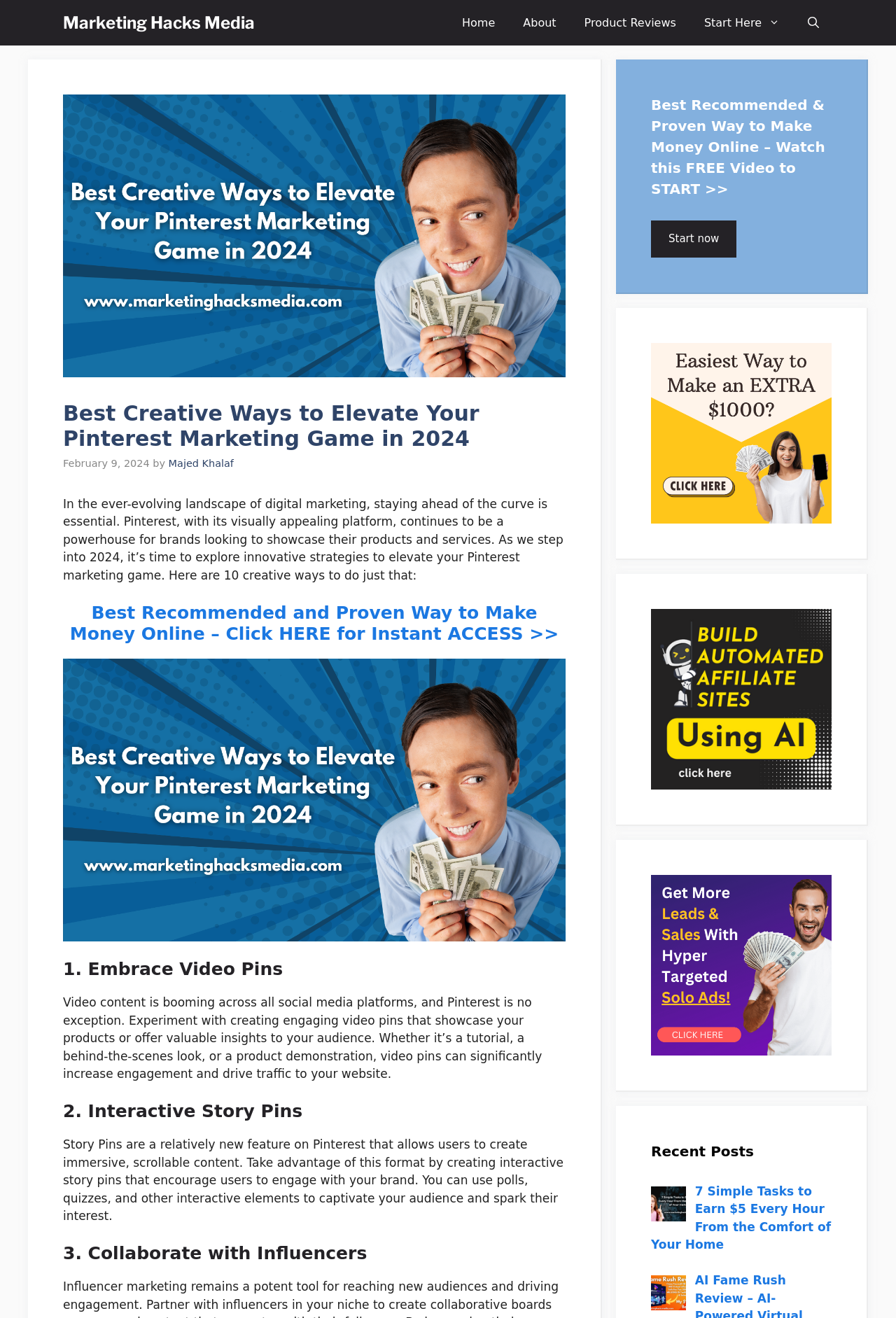What is the purpose of interactive story pins?
Please provide a single word or phrase in response based on the screenshot.

To encourage user engagement